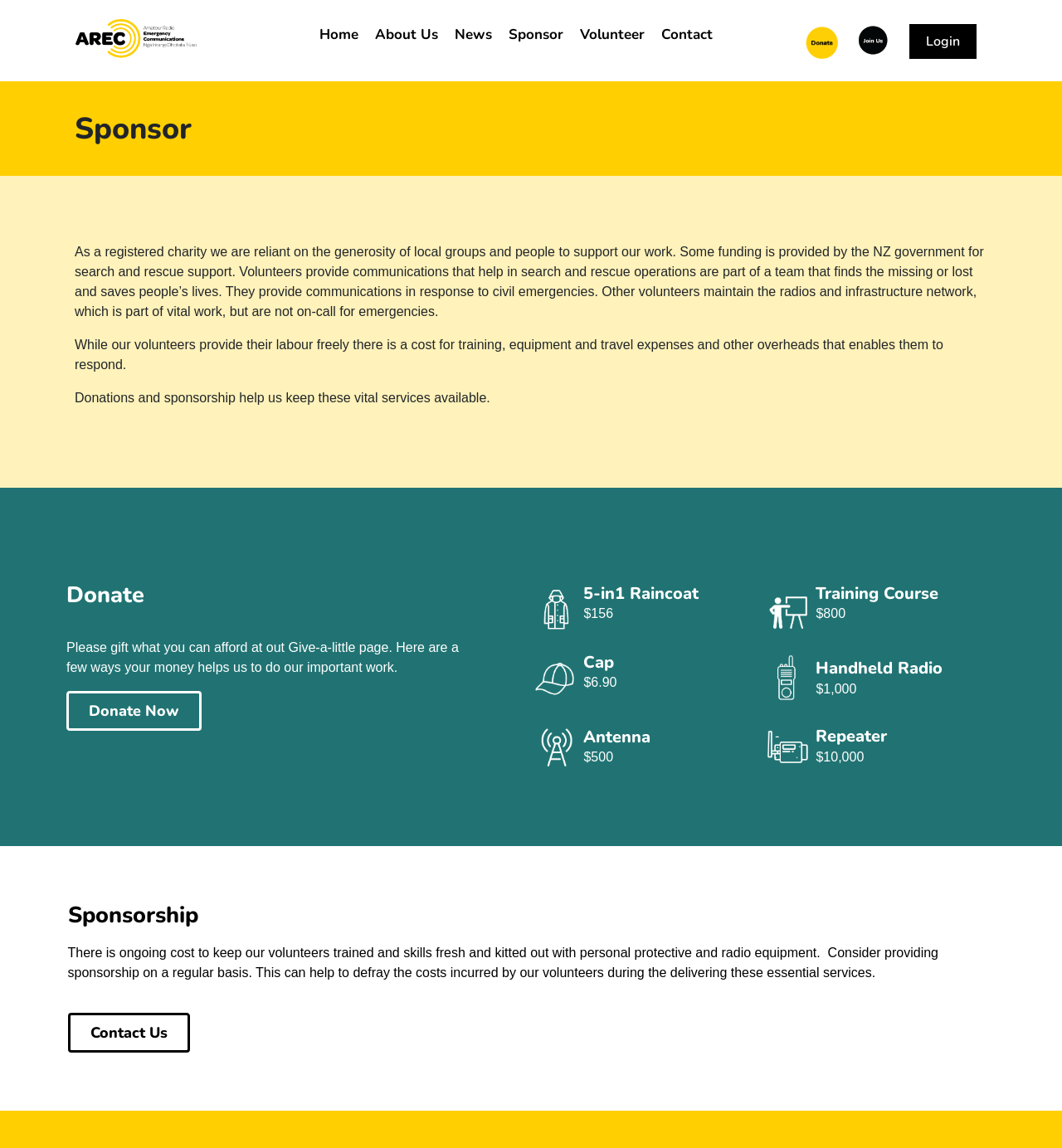Determine the bounding box coordinates of the section I need to click to execute the following instruction: "View Glen Canyon Dam Tours". Provide the coordinates as four float numbers between 0 and 1, i.e., [left, top, right, bottom].

None